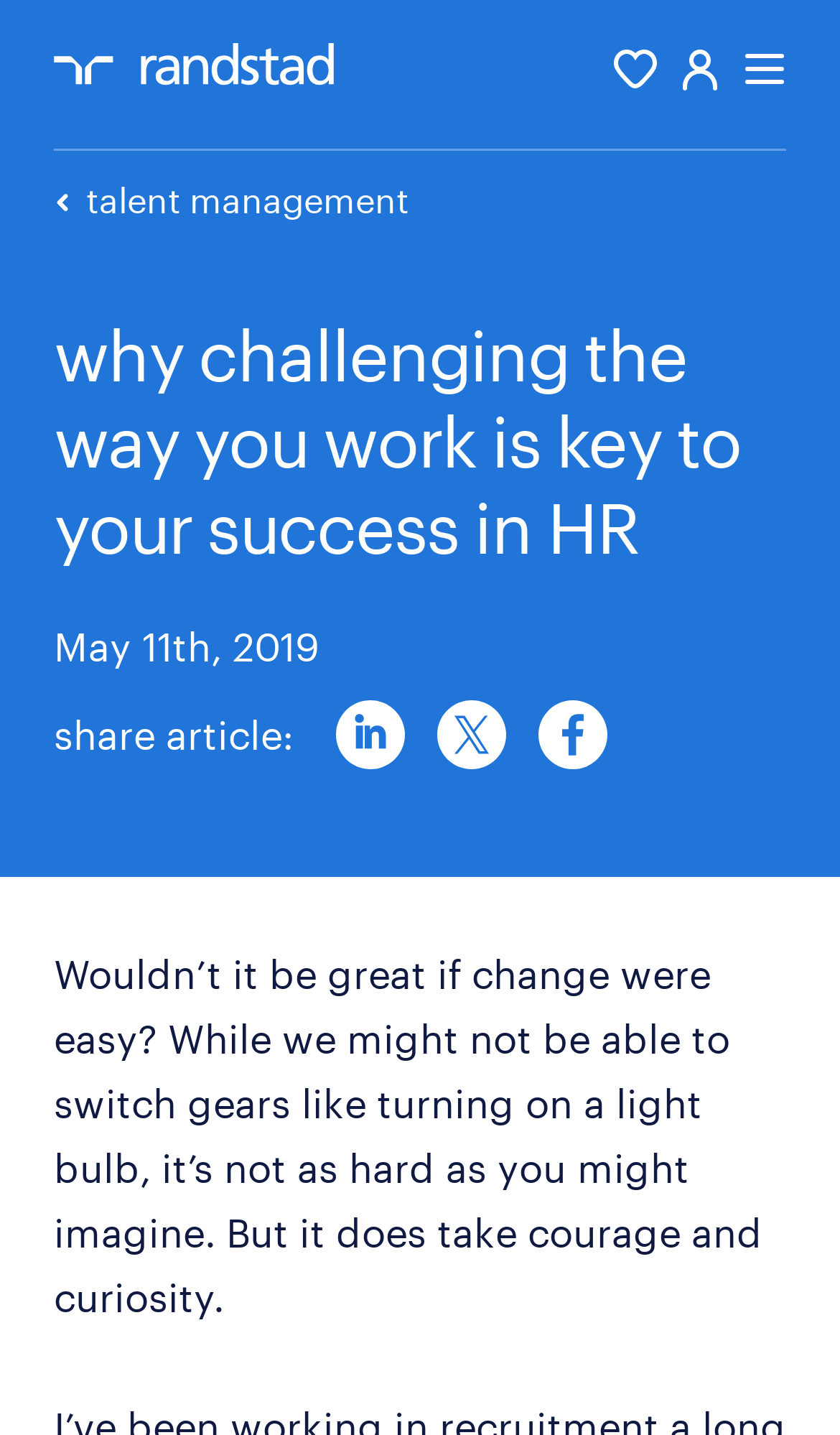Describe all the visual and textual components of the webpage comprehensively.

The webpage appears to be an article or blog post from Randstad Canada, with a focus on HR success. At the top, there is a main navigation bar that spans the entire width of the page, containing links to "randstad", "favorite jobs", and a person-icon/initials, as well as an "open menu" button on the far right. Below the navigation bar, there is a breadcrumb navigation section that contains a link to "talent management".

The main content of the page is headed by a prominent heading that reads "why challenging the way you work is key to your success in HR". Below this heading, there is a date stamp "May 11th, 2019", followed by a "share article" section that contains links to share the article on LinkedIn, Twitter, and Facebook, each accompanied by a corresponding icon.

The main article text begins below the "share article" section, with a paragraph that discusses the challenges of change and the importance of courage and curiosity. The text is divided into multiple sections, with a clear hierarchy of headings and paragraphs. There are no images in the main content area, but there are several icons and images used as part of the navigation and sharing links. Overall, the page has a clean and organized layout, with a clear focus on the article's content.